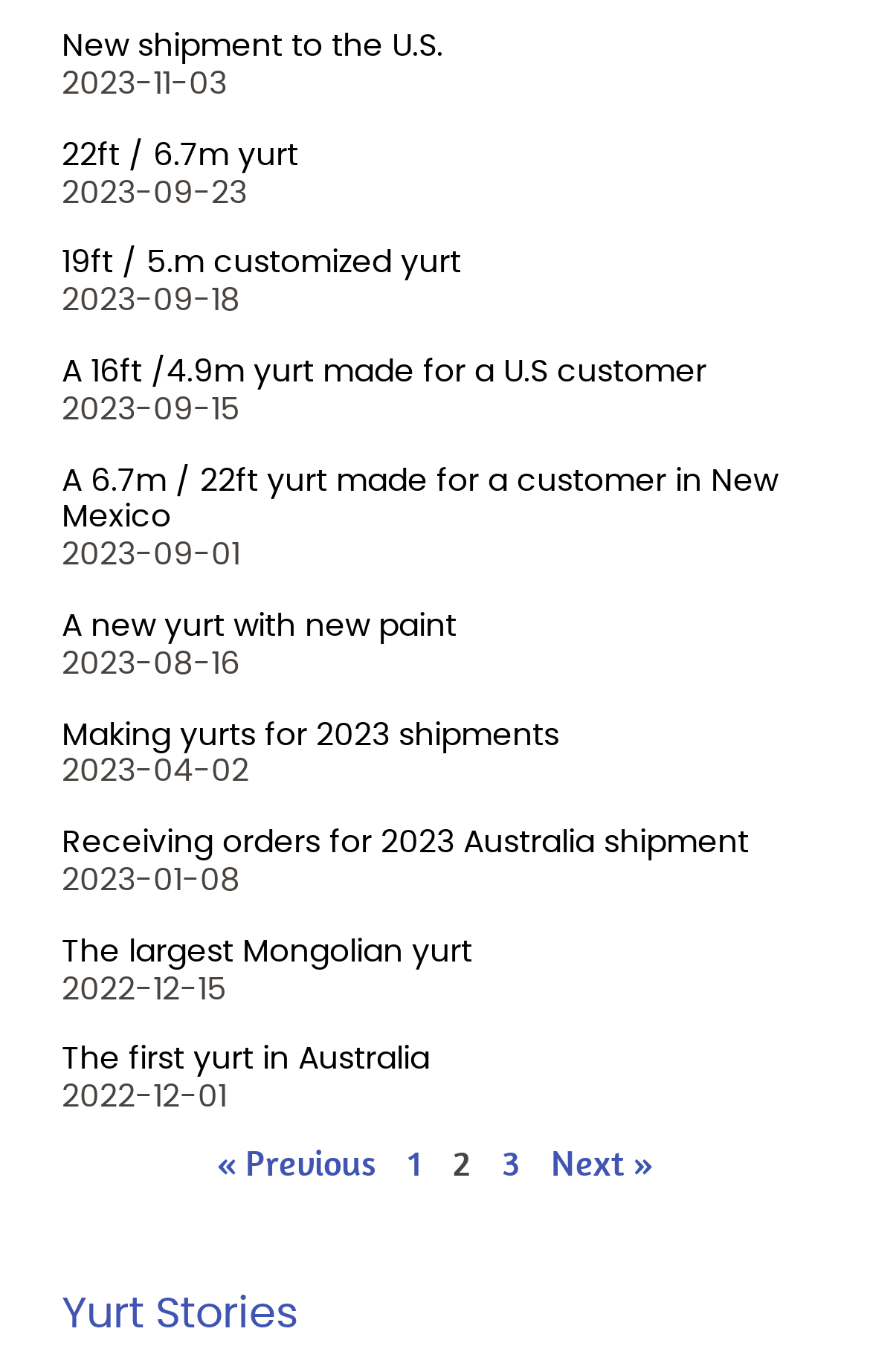Give a short answer to this question using one word or a phrase:
What is the date of the first yurt in Australia?

2022-12-01